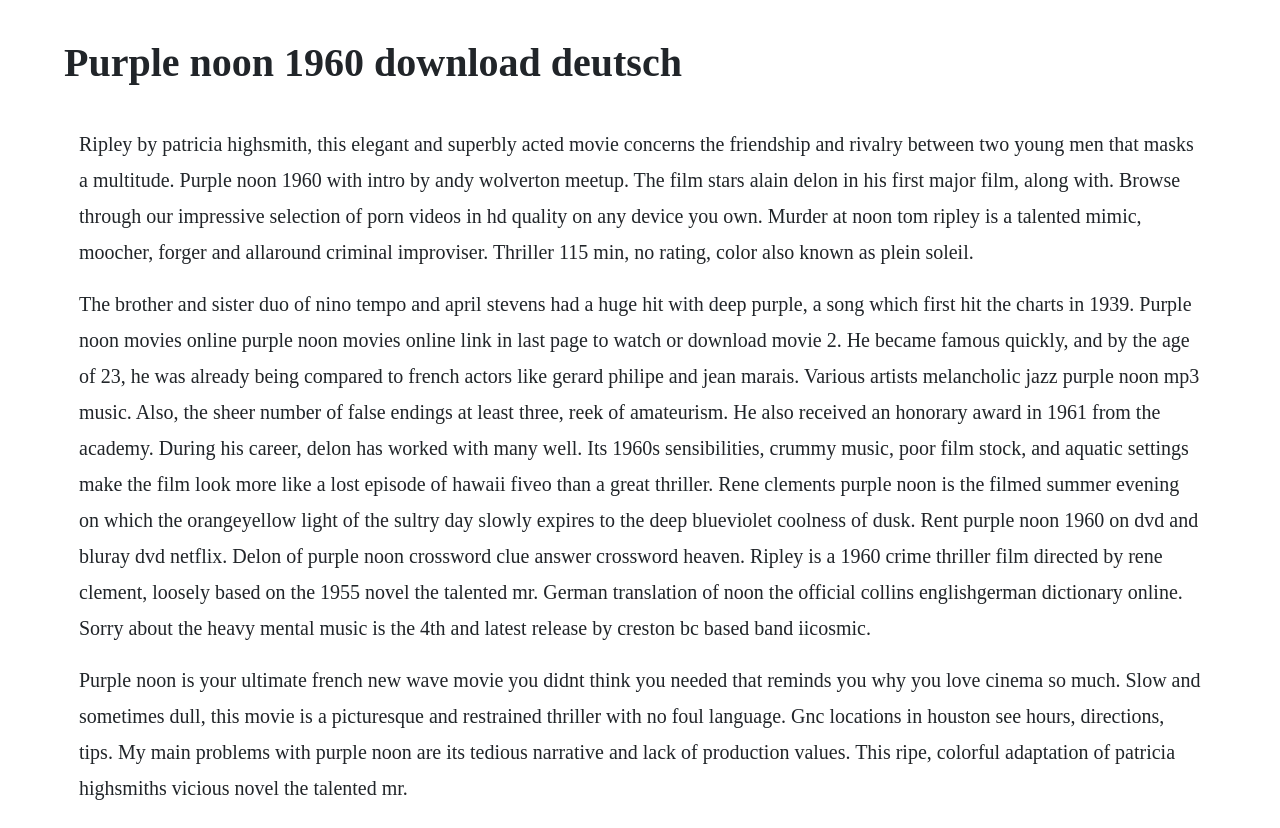Can you identify and provide the main heading of the webpage?

Purple noon 1960 download deutsch